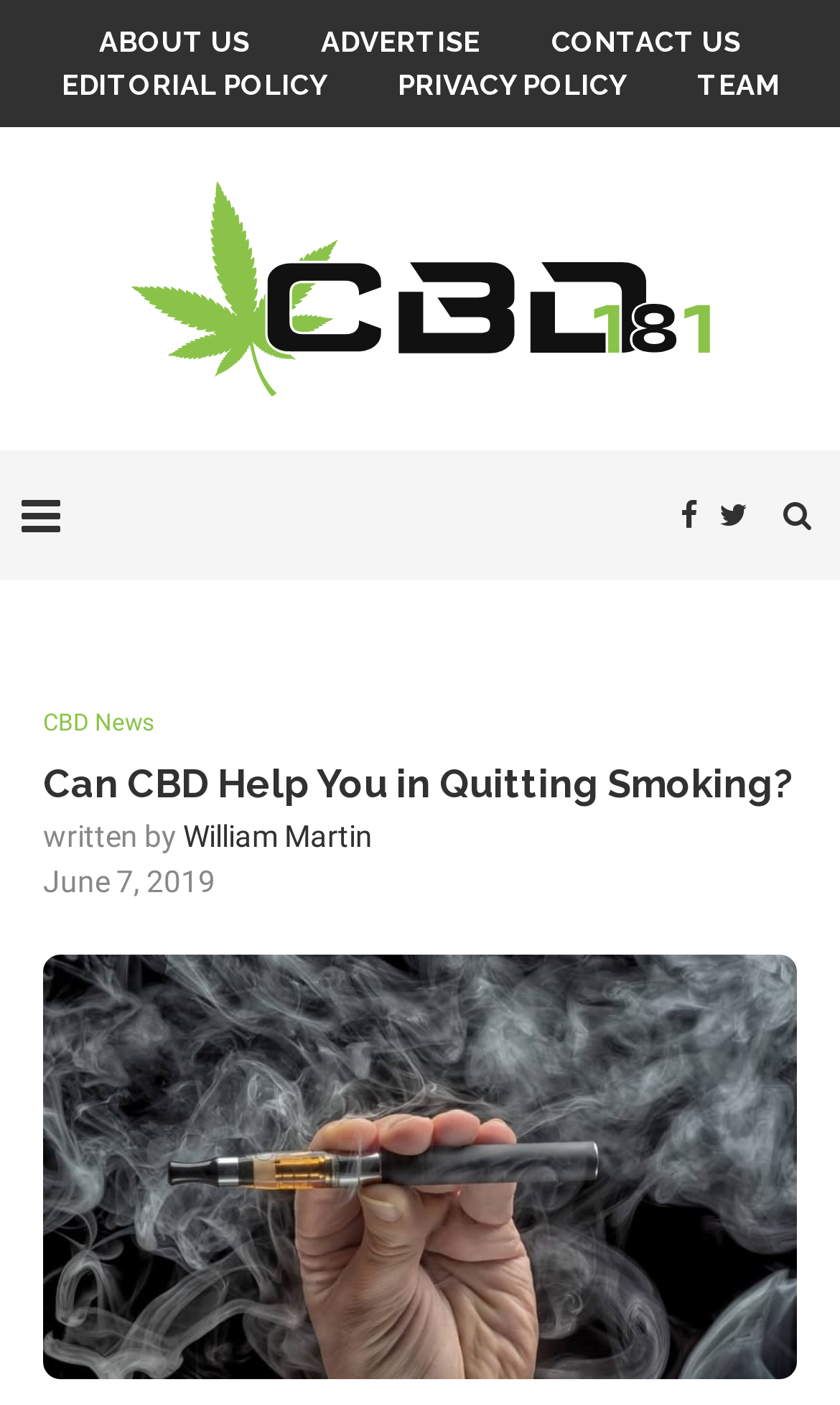Please find the bounding box coordinates of the element that you should click to achieve the following instruction: "read editorial policy". The coordinates should be presented as four float numbers between 0 and 1: [left, top, right, bottom].

[0.035, 0.048, 0.427, 0.073]